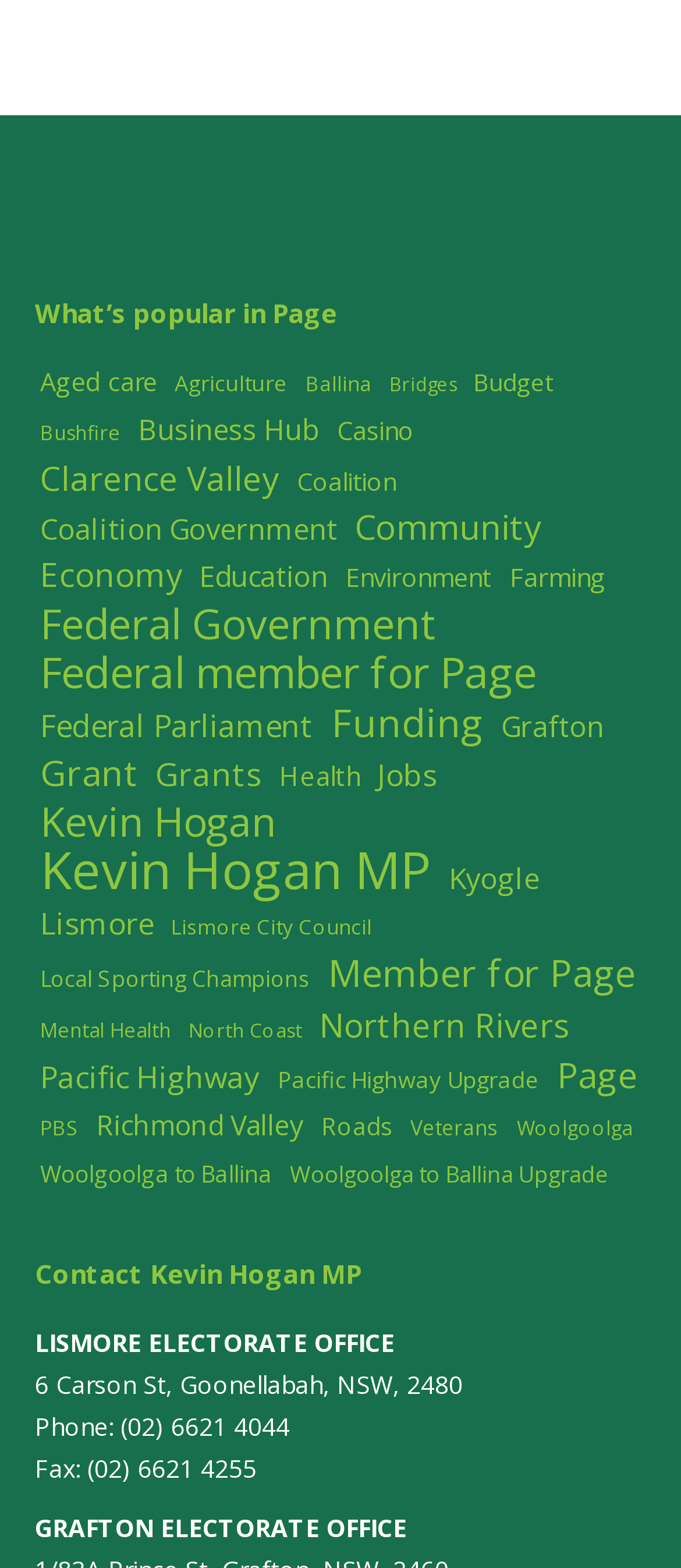Identify and provide the bounding box coordinates of the UI element described: "Woolgoolga to Ballina Upgrade". The coordinates should be formatted as [left, top, right, bottom], with each number being a float between 0 and 1.

[0.418, 0.735, 0.903, 0.761]